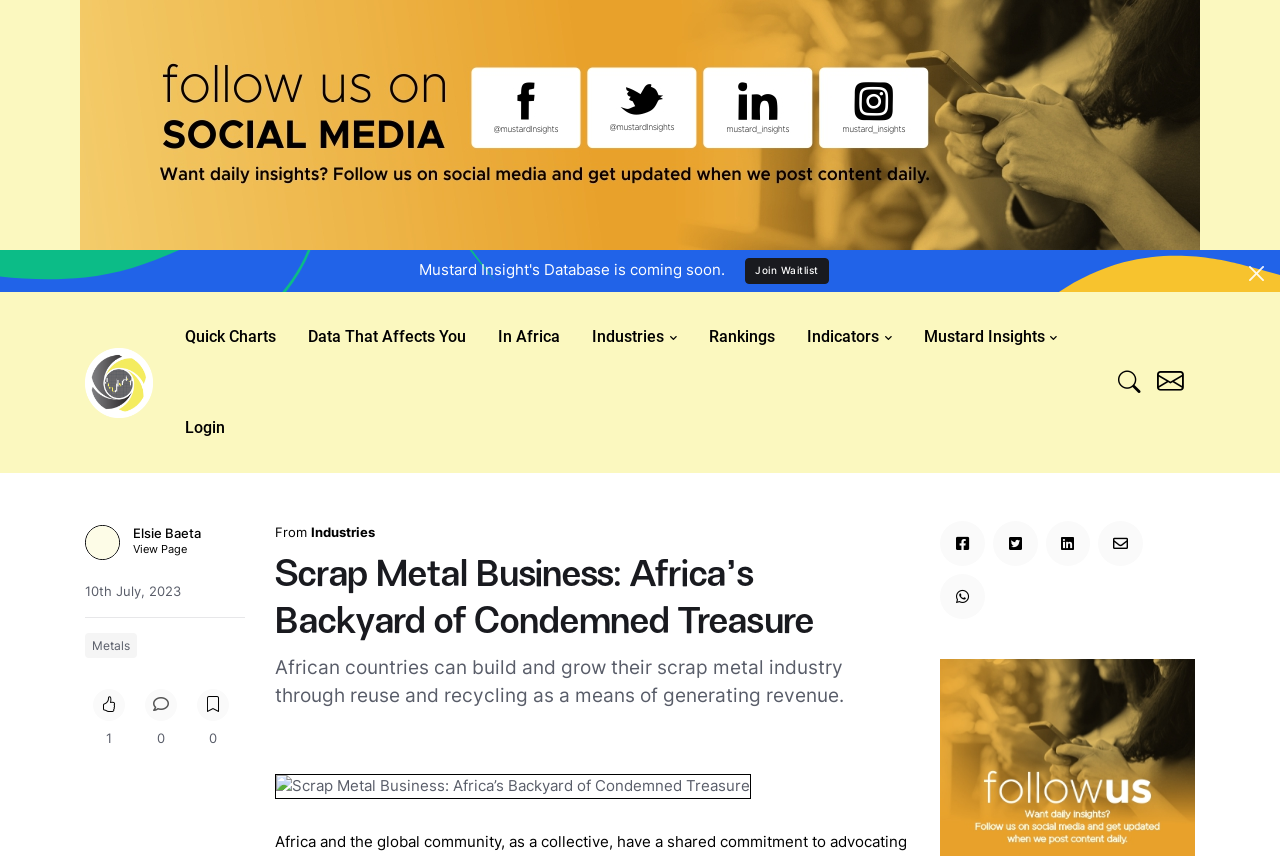Show the bounding box coordinates of the region that should be clicked to follow the instruction: "Click the Login button."

[0.132, 0.447, 0.176, 0.553]